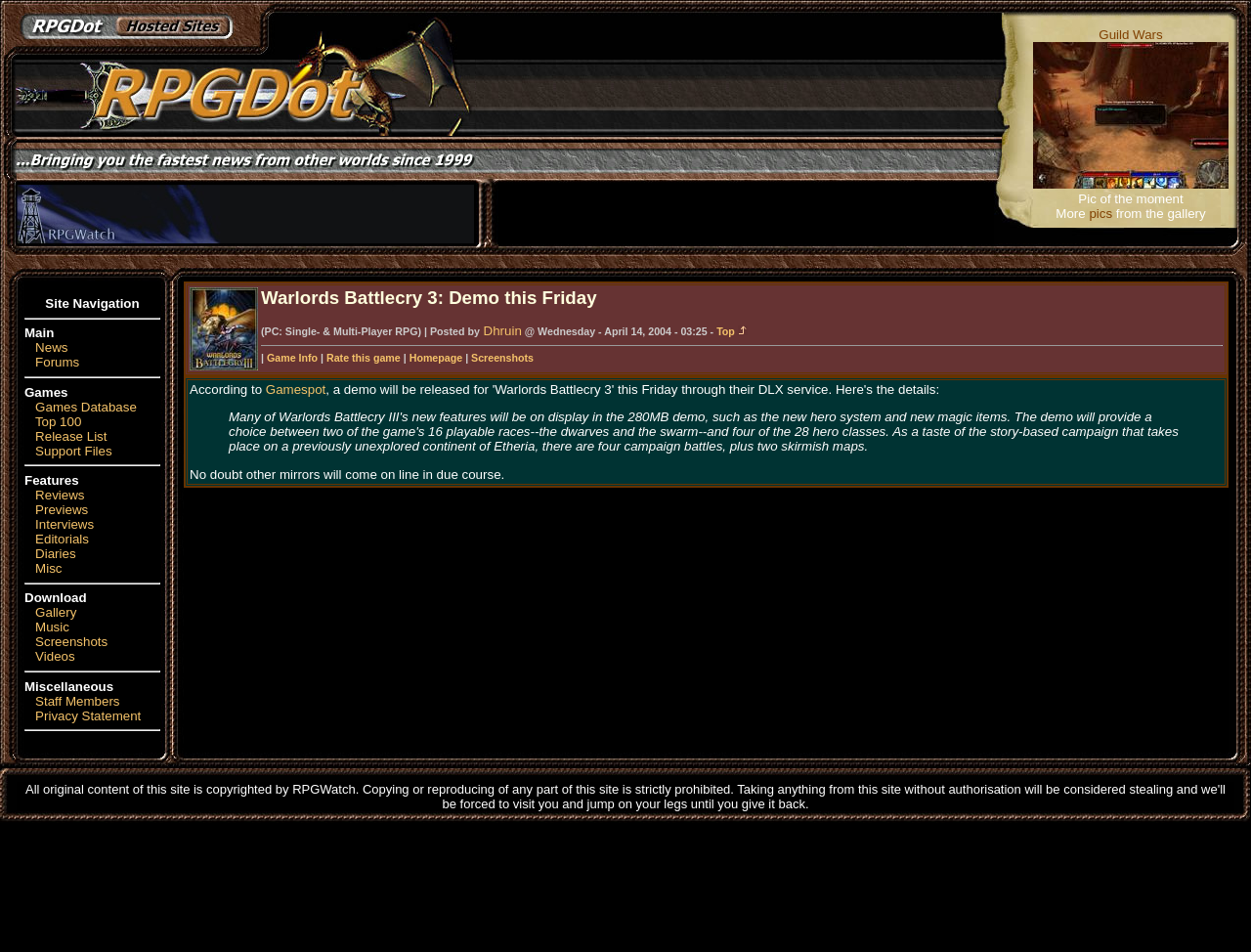Offer a detailed explanation of the webpage layout and contents.

The webpage is divided into two main sections. The top section, which occupies about 30% of the page, contains a navigation bar with several links, including "RPGDot Network", "Guild Wars", and others. Below the navigation bar, there is a table with several rows, each containing a few images and some text. The images are scattered throughout the table, with some of them being icons or logos, while others appear to be screenshots or thumbnails. The text in this section includes phrases like "Pic of the moment" and "More pics from the gallery", suggesting that it may be related to a photo gallery or image showcase.

The bottom section, which occupies about 70% of the page, contains a long list of links and categories, including "News", "Forums", "Games Database", "Top 100", and many others. This section appears to be a site navigation menu, allowing users to access various parts of the website. The links are organized into several columns, with some of them having subheadings or descriptions.

There are a total of 14 images on the page, scattered throughout the top section. Some of them are small icons, while others are larger thumbnails. The page also contains several links, including some that appear to be related to specific games or topics, while others are more general navigation links. Overall, the page appears to be a portal or hub for a website focused on RPG games and related content.